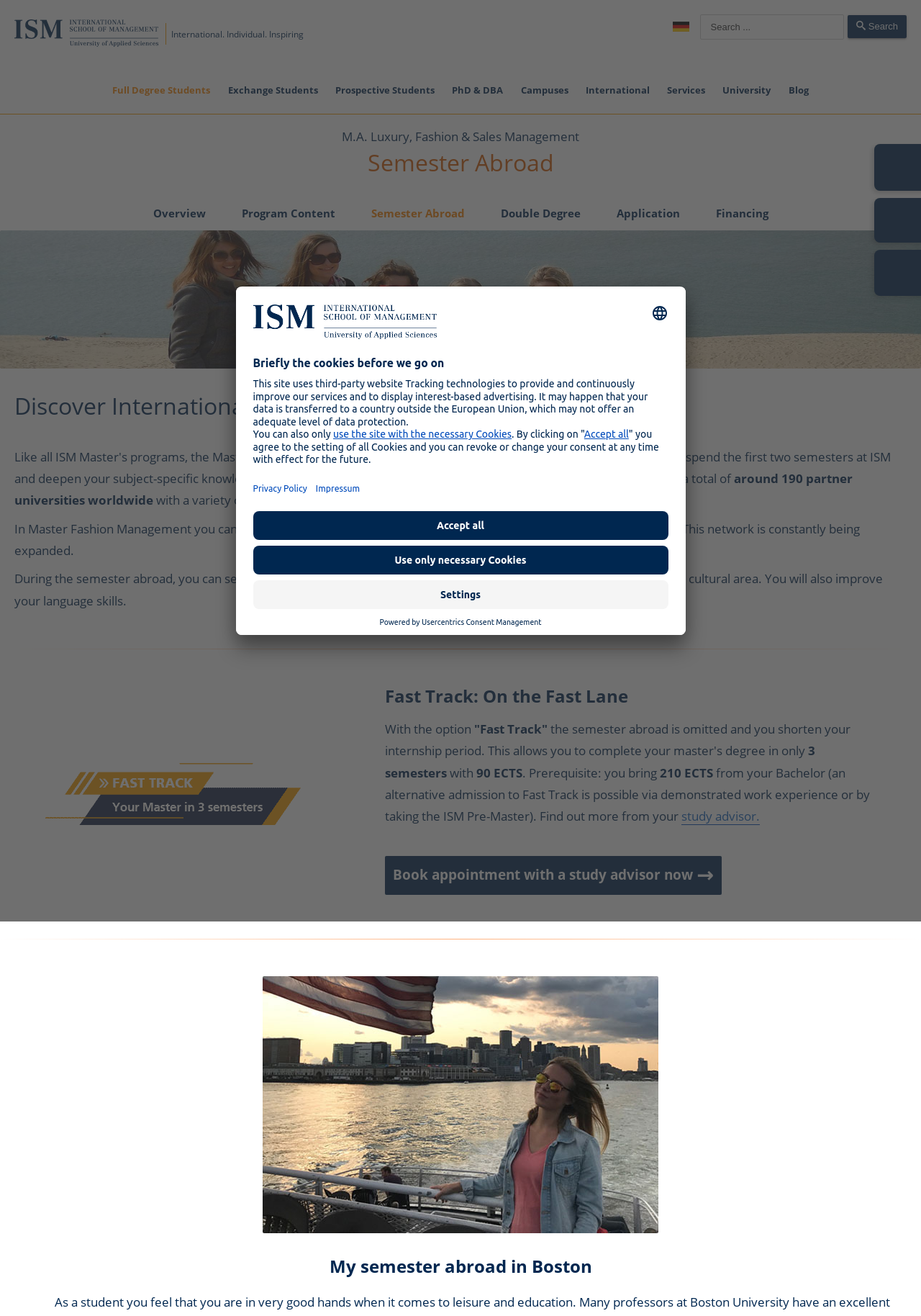How many campuses does the university have?
Using the image as a reference, answer with just one word or a short phrase.

7